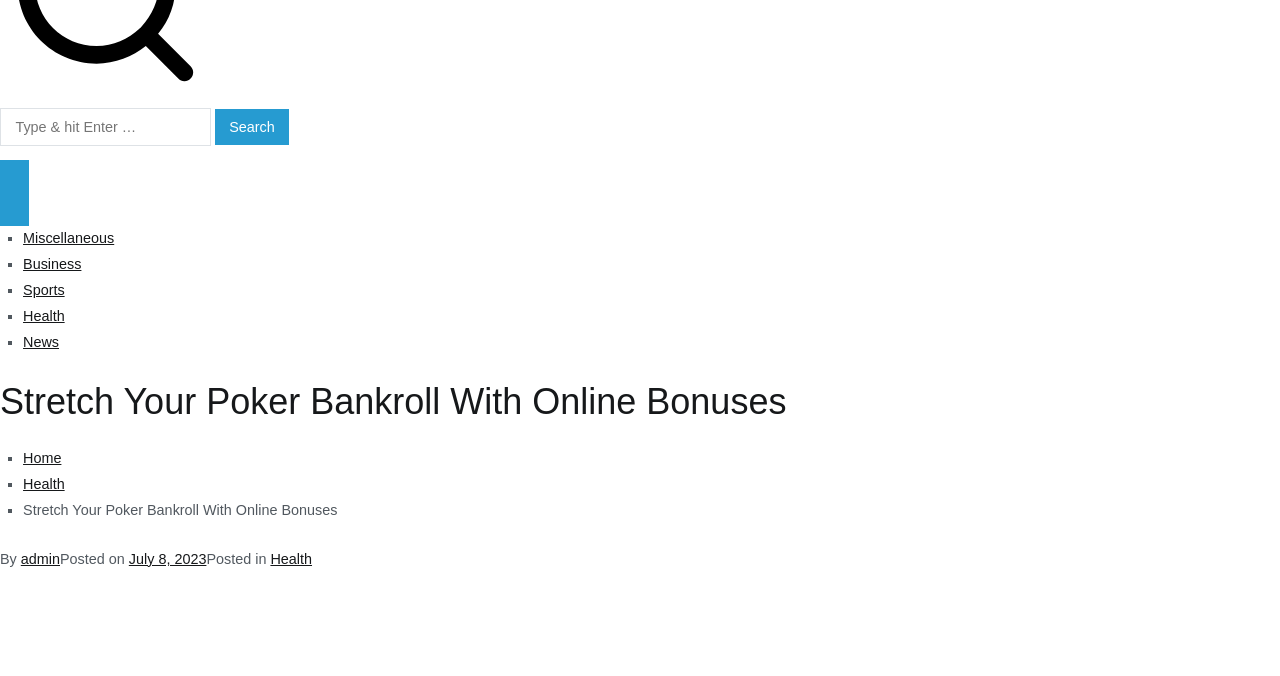Find the bounding box coordinates of the clickable area required to complete the following action: "Go back to Home page".

[0.018, 0.665, 0.048, 0.689]